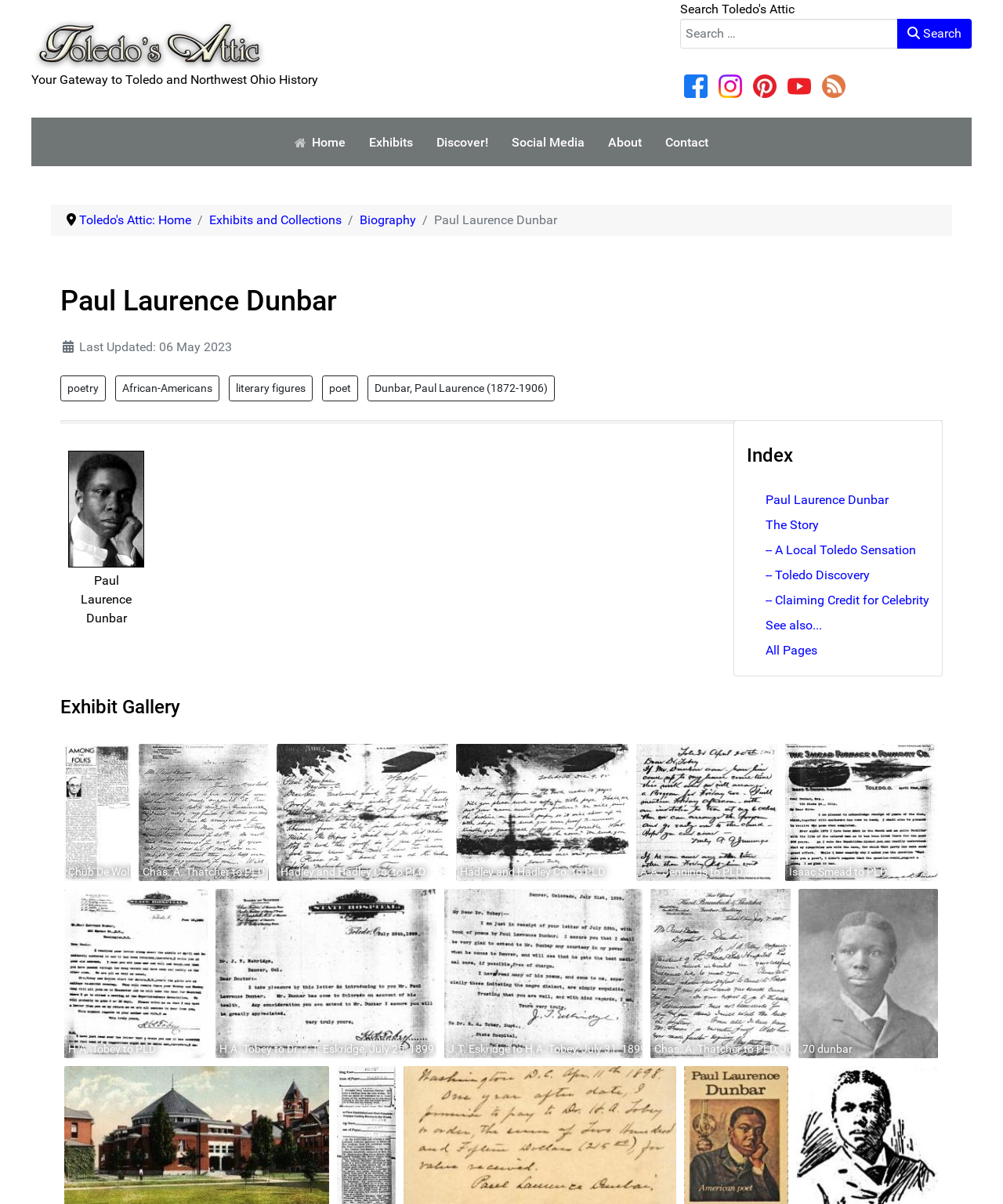Determine the bounding box for the HTML element described here: "About". The coordinates should be given as [left, top, right, bottom] with each number being a float between 0 and 1.

[0.595, 0.098, 0.652, 0.138]